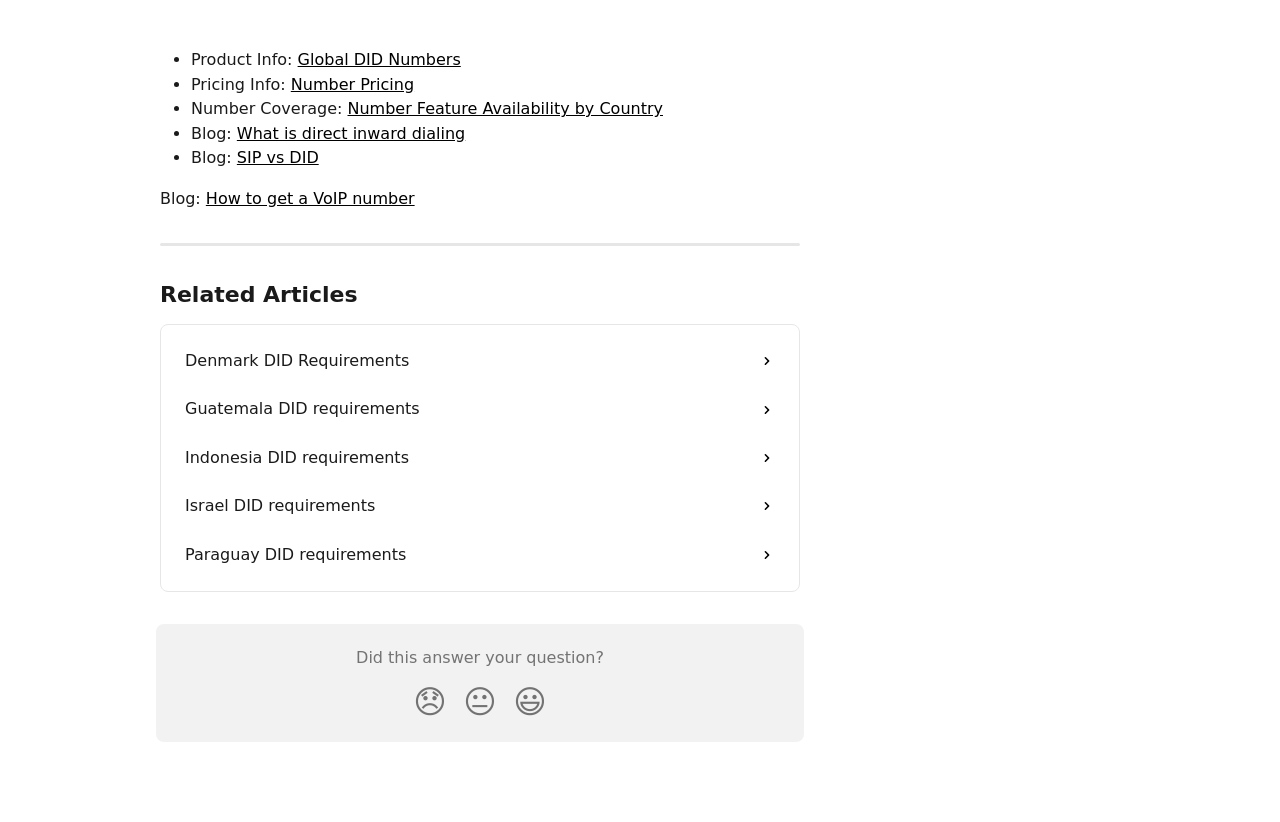Kindly provide the bounding box coordinates of the section you need to click on to fulfill the given instruction: "Compare 'SIP vs DID'".

[0.185, 0.18, 0.249, 0.203]